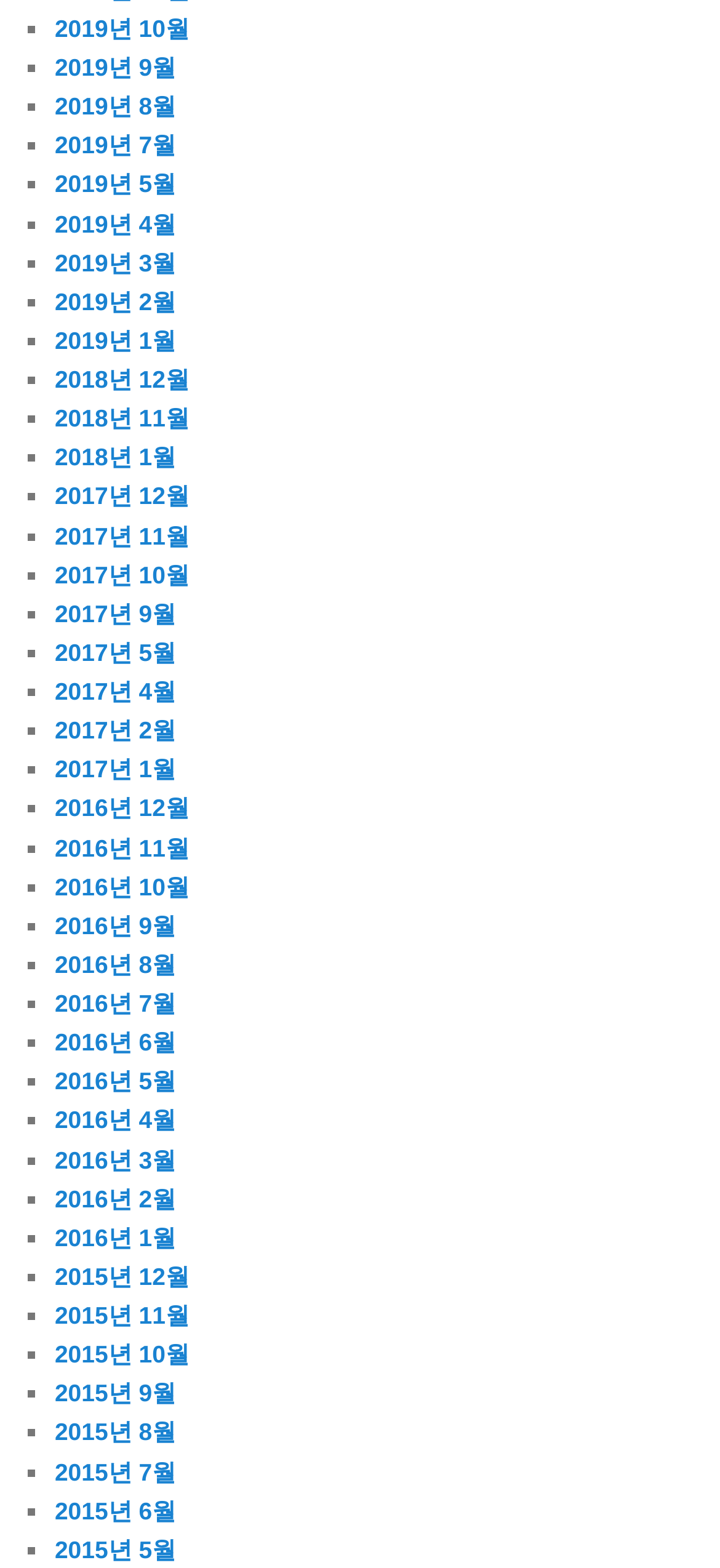Determine the bounding box coordinates for the element that should be clicked to follow this instruction: "View 2017년 5월". The coordinates should be given as four float numbers between 0 and 1, in the format [left, top, right, bottom].

[0.076, 0.407, 0.245, 0.425]